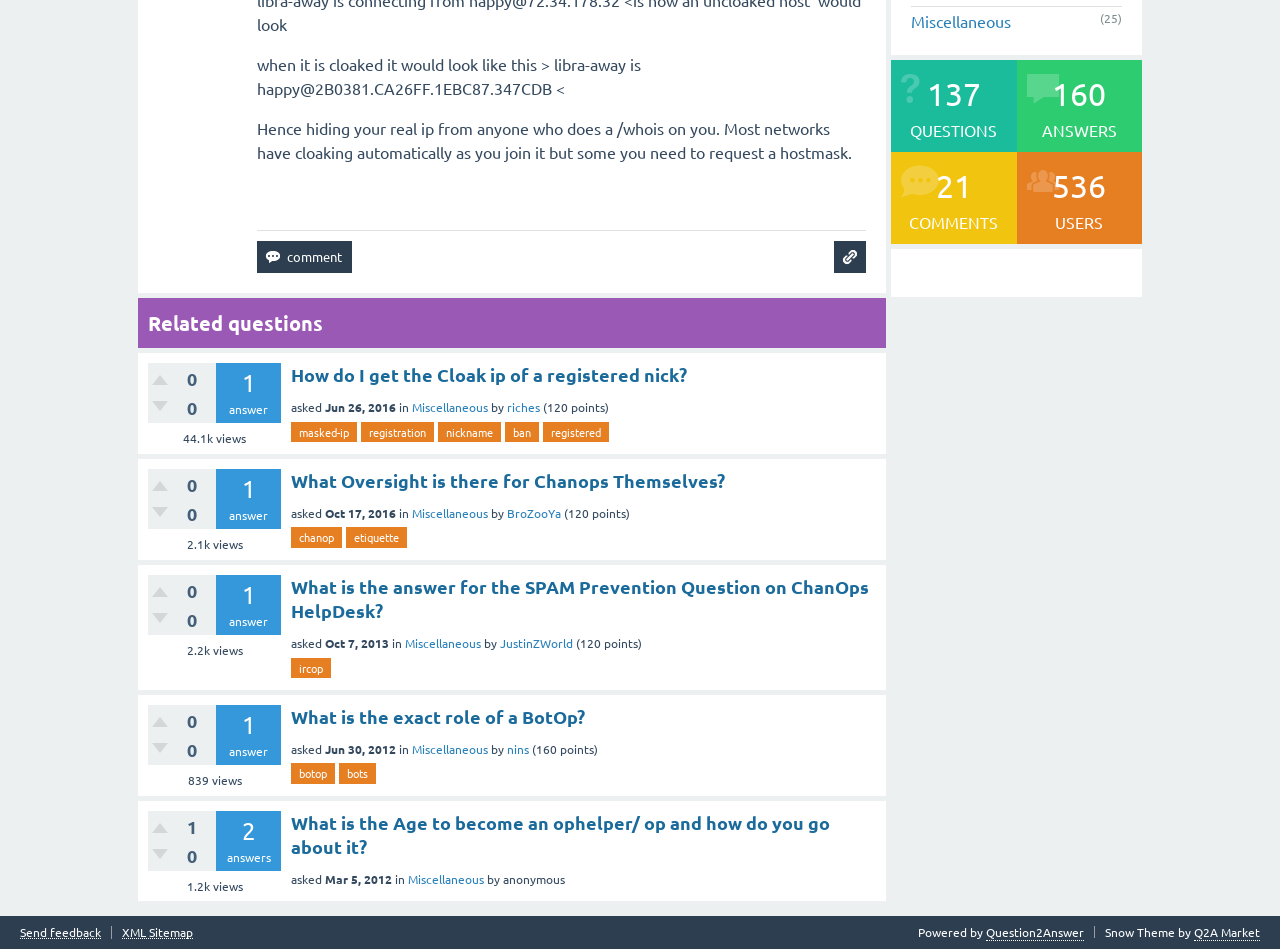Extract the bounding box coordinates for the UI element described by the text: "XML Sitemap". The coordinates should be in the form of [left, top, right, bottom] with values between 0 and 1.

[0.095, 0.976, 0.151, 0.989]